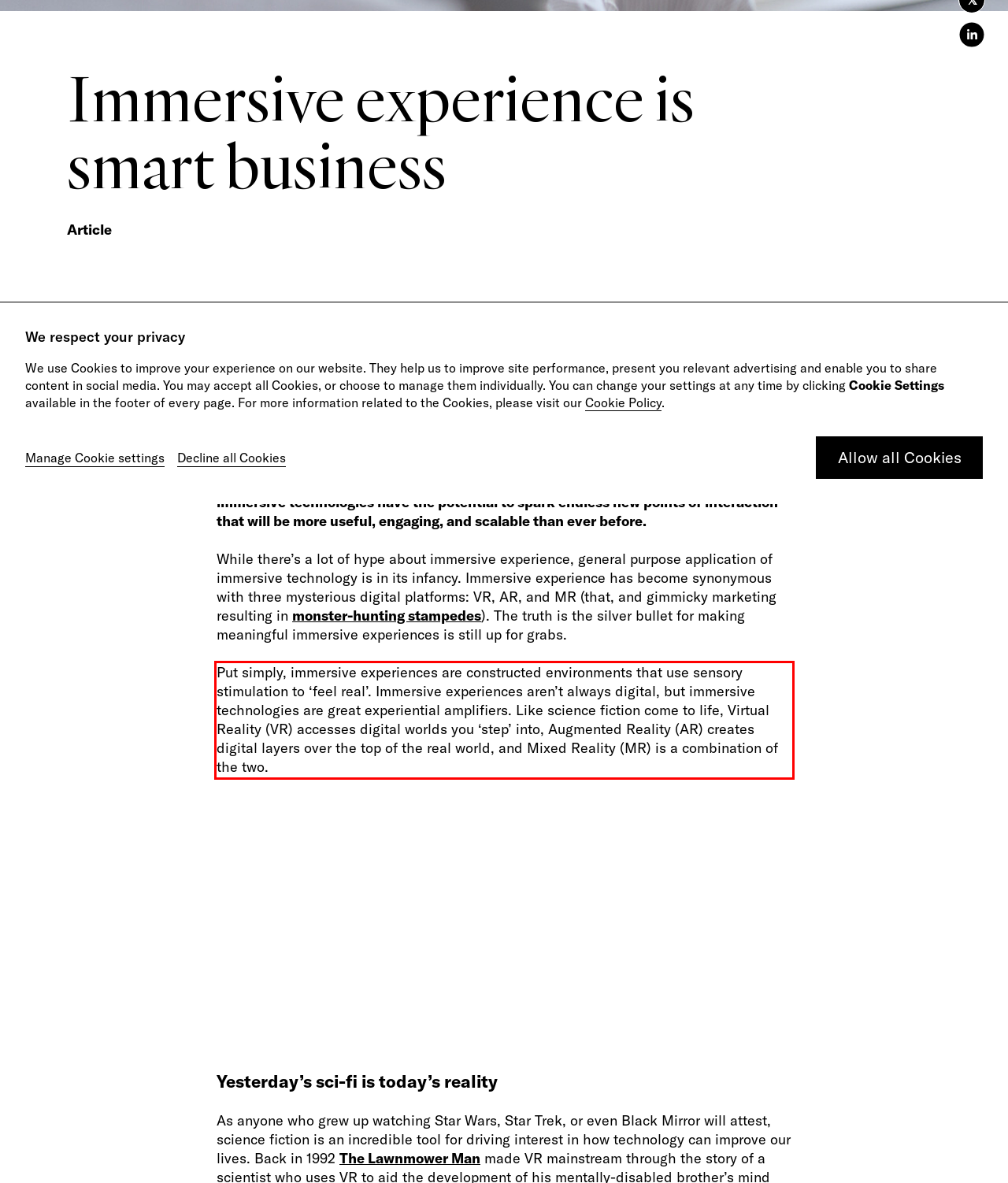Locate the red bounding box in the provided webpage screenshot and use OCR to determine the text content inside it.

Put simply, immersive experiences are constructed environments that use sensory stimulation to ‘feel real’. Immersive experiences aren’t always digital, but immersive technologies are great experiential amplifiers. Like science fiction come to life, Virtual Reality (VR) accesses digital worlds you ‘step’ into, Augmented Reality (AR) creates digital layers over the top of the real world, and Mixed Reality (MR) is a combination of the two.